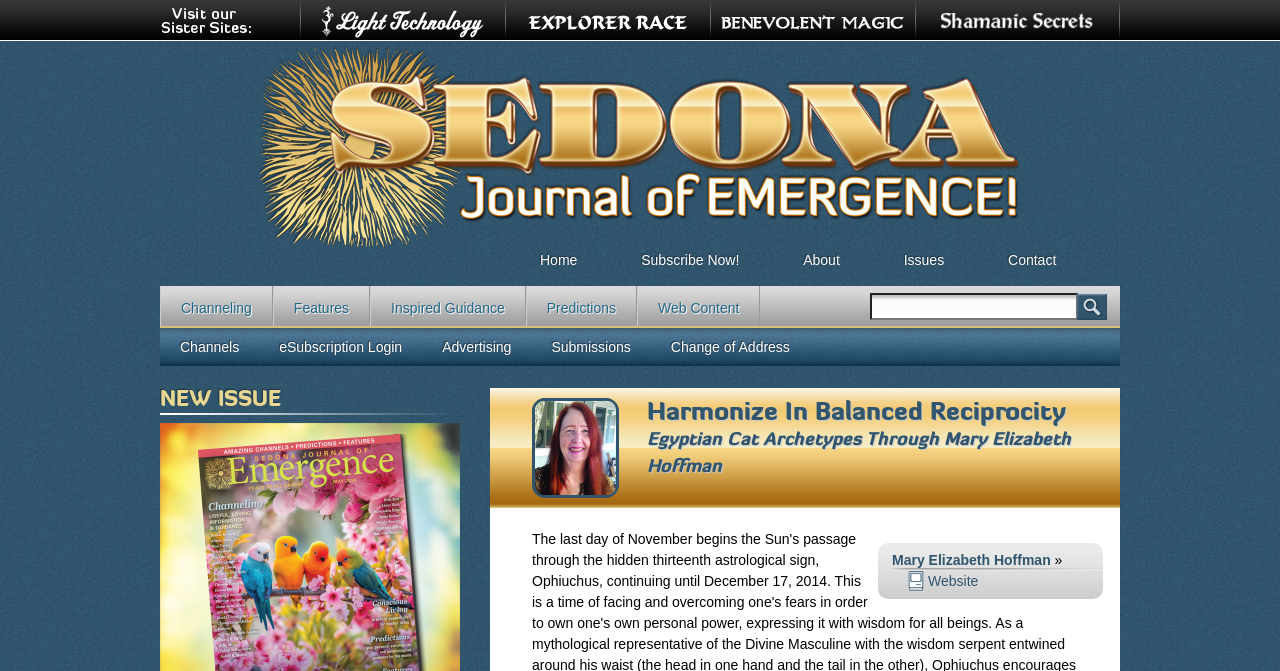Using the image as a reference, answer the following question in as much detail as possible:
How many sister sites are listed?

I counted the number of links under the 'Visit our Sister Sites:' image, which are ShamanicSecrets.com, BenevolentMagic.com, ExplorerRace.com, and LightTechnology.com, totaling 4 sister sites.